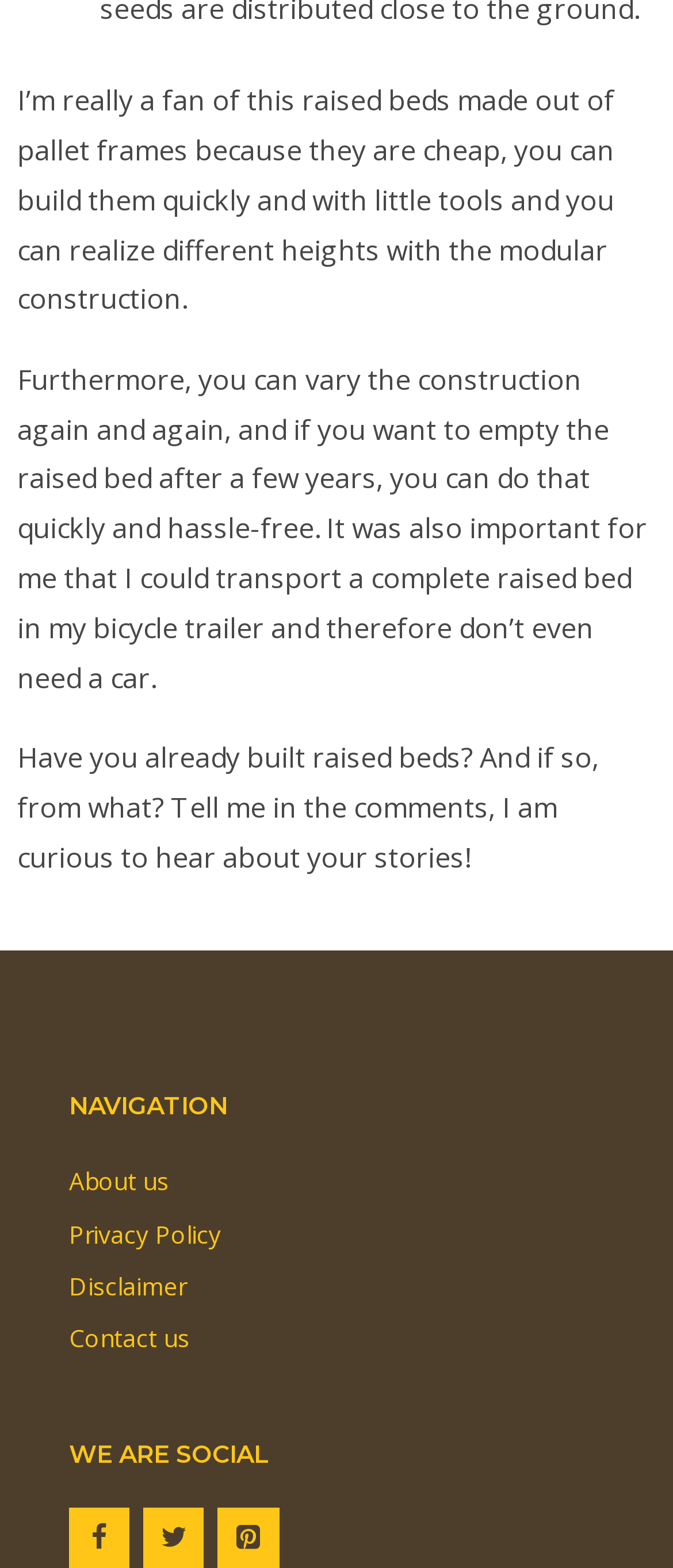Use a single word or phrase to answer the question: 
What is the author inviting readers to do?

Share their stories